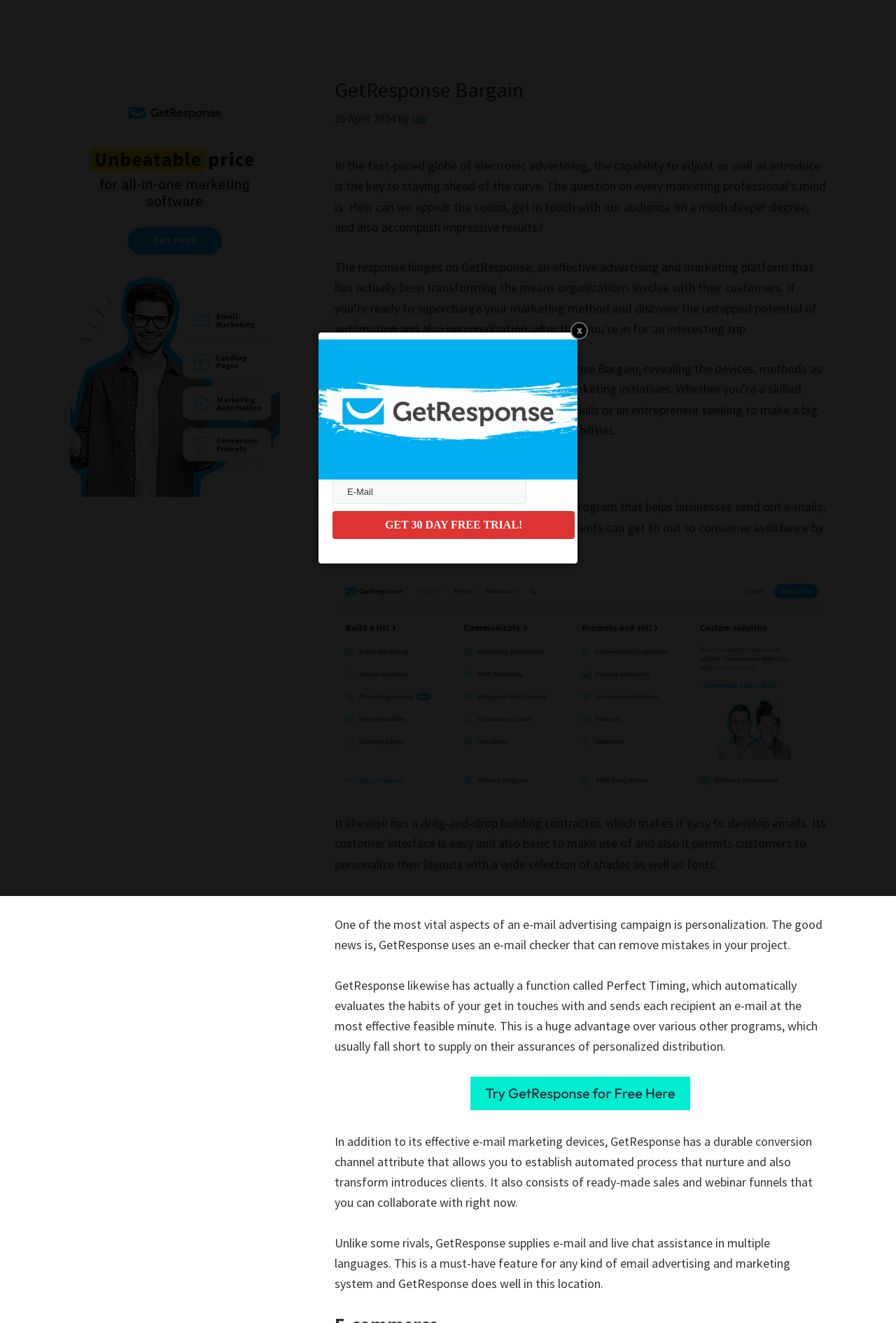Utilize the details in the image to thoroughly answer the following question: What is the purpose of the Perfect Timing feature in GetResponse?

The Perfect Timing feature in GetResponse automatically analyzes the behavior of contacts and sends each recipient an email at the most effective time, which is a unique advantage over other email marketing programs.